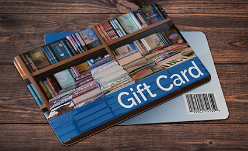What is the purpose of a gift card like this one?
Can you provide a detailed and comprehensive answer to the question?

The question asks about the purpose of a gift card like the one shown in the image. The image description states that gift cards like this one make perfect presents for those who appreciate literature, allowing them to choose their favorite titles at their leisure. Therefore, the answer is to allow choosing favorite titles.